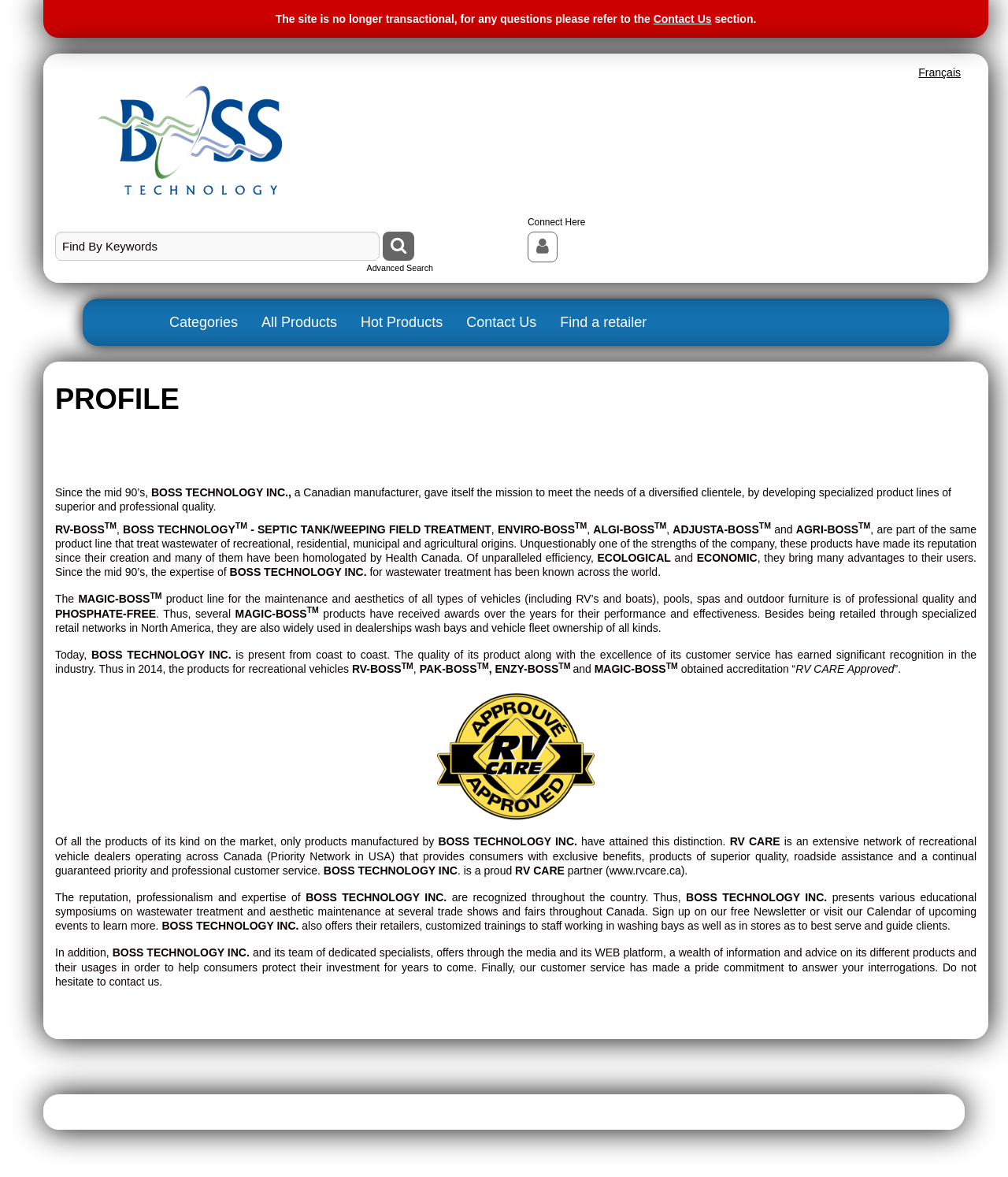Please identify the bounding box coordinates of the element's region that needs to be clicked to fulfill the following instruction: "Click on Categories". The bounding box coordinates should consist of four float numbers between 0 and 1, i.e., [left, top, right, bottom].

[0.16, 0.254, 0.244, 0.294]